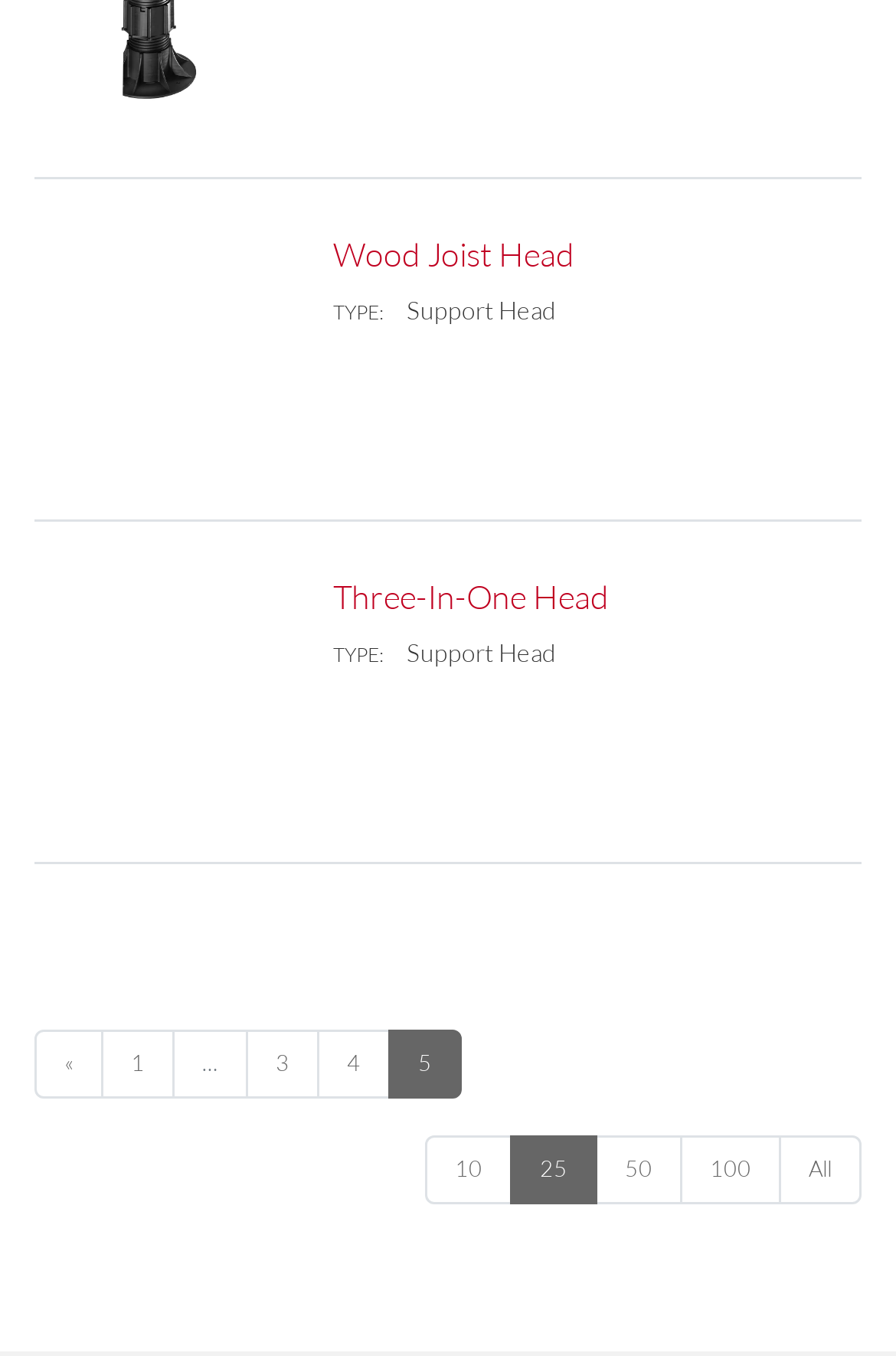Given the description "Wood Joist Head", determine the bounding box of the corresponding UI element.

[0.372, 0.173, 0.641, 0.202]